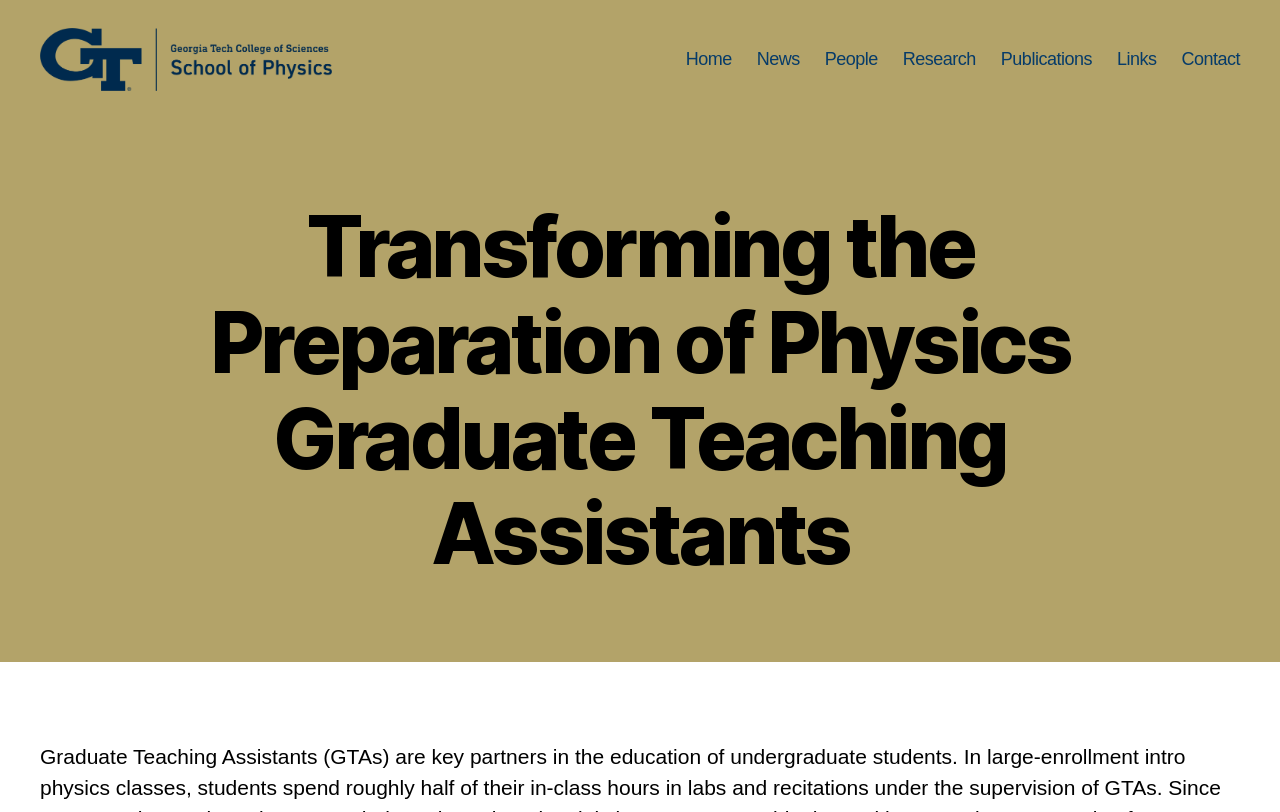What is the name of the research group?
Answer the question with a single word or phrase, referring to the image.

Physics Education Research at Georgia Tech